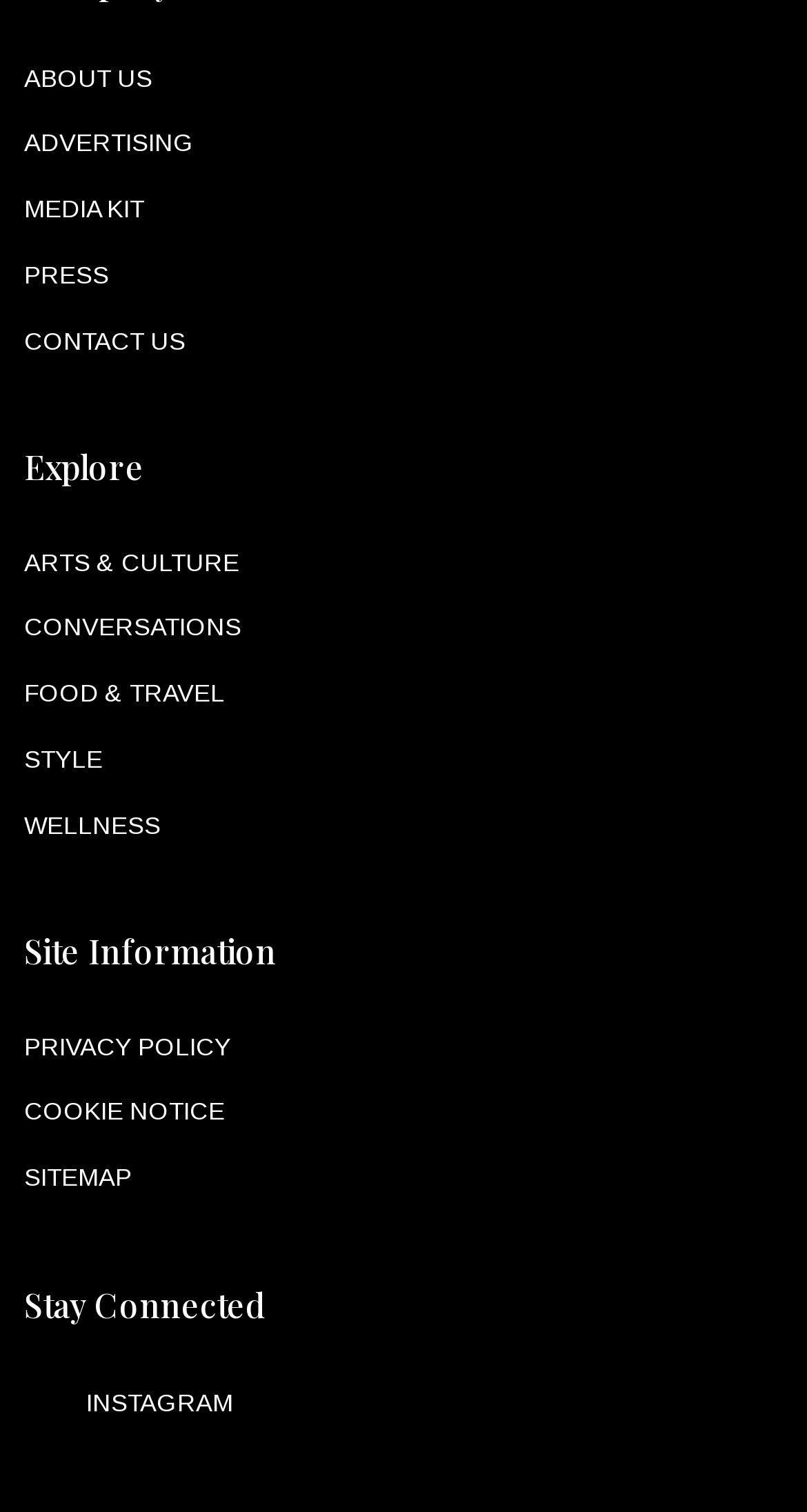Using the given description, provide the bounding box coordinates formatted as (top-left x, top-left y, bottom-right x, bottom-right y), with all values being floating point numbers between 0 and 1. Description: Food & Travel

[0.03, 0.449, 0.279, 0.468]